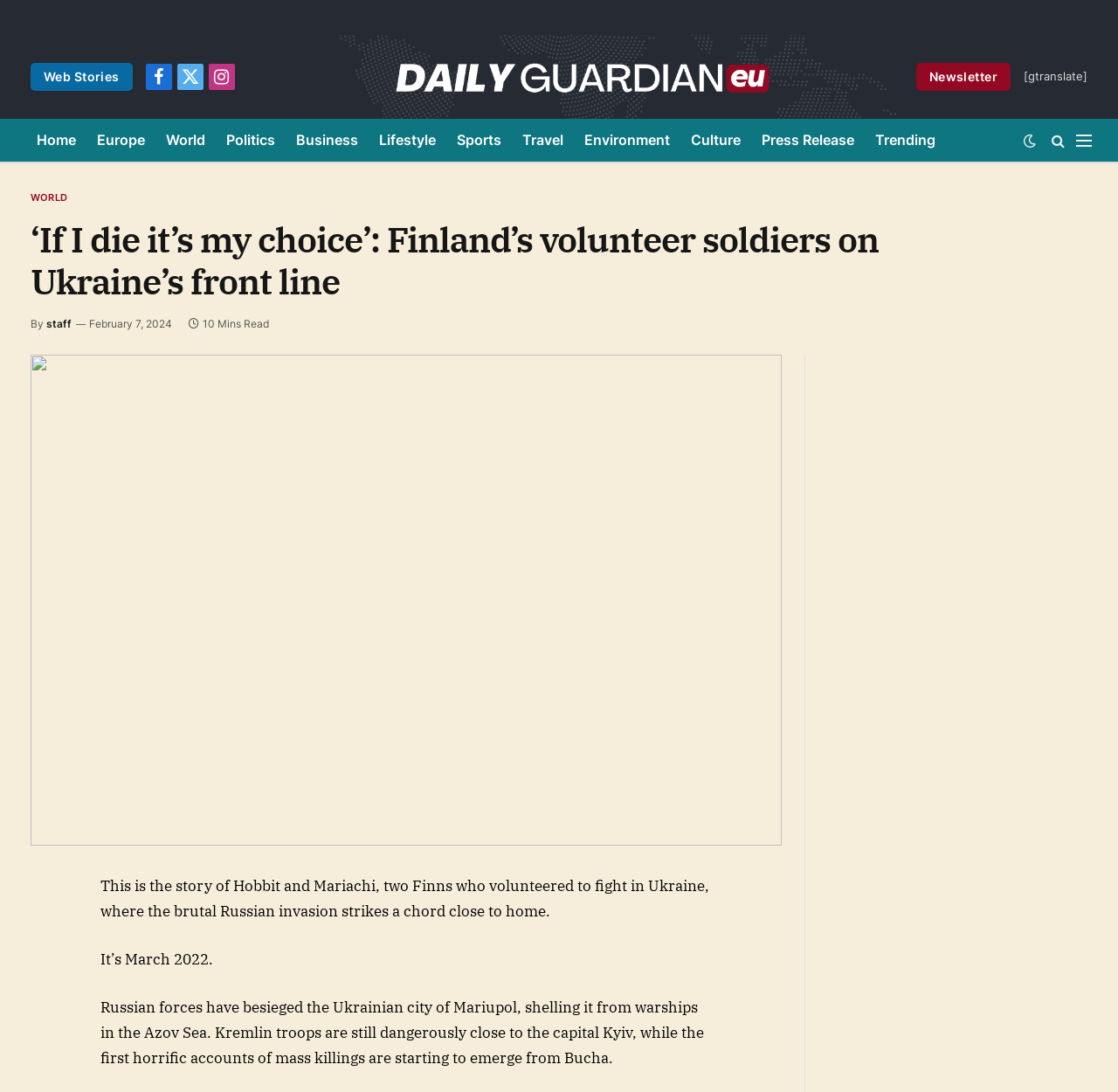Can you find the bounding box coordinates for the element that needs to be clicked to execute this instruction: "Go to the Home page"? The coordinates should be given as four float numbers between 0 and 1, i.e., [left, top, right, bottom].

[0.023, 0.109, 0.077, 0.148]